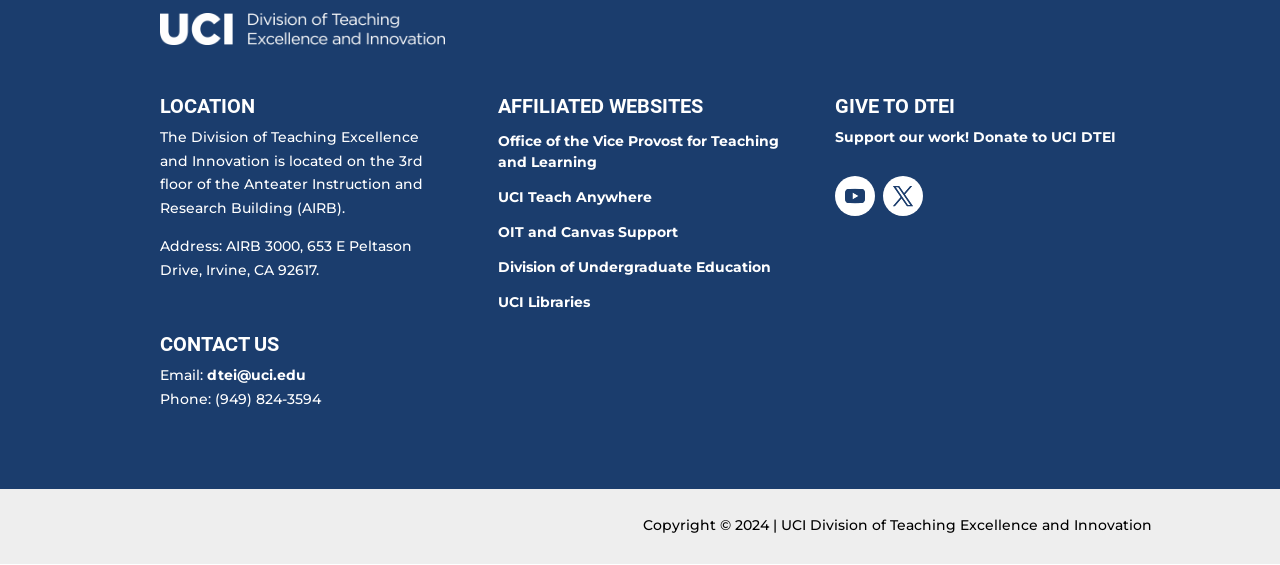What is the phone number of the Division of Teaching Excellence and Innovation?
Carefully analyze the image and provide a thorough answer to the question.

I found the phone number by looking at the StaticText element with the text 'Phone: (949) 824-3594' which is located under the 'CONTACT US' heading.